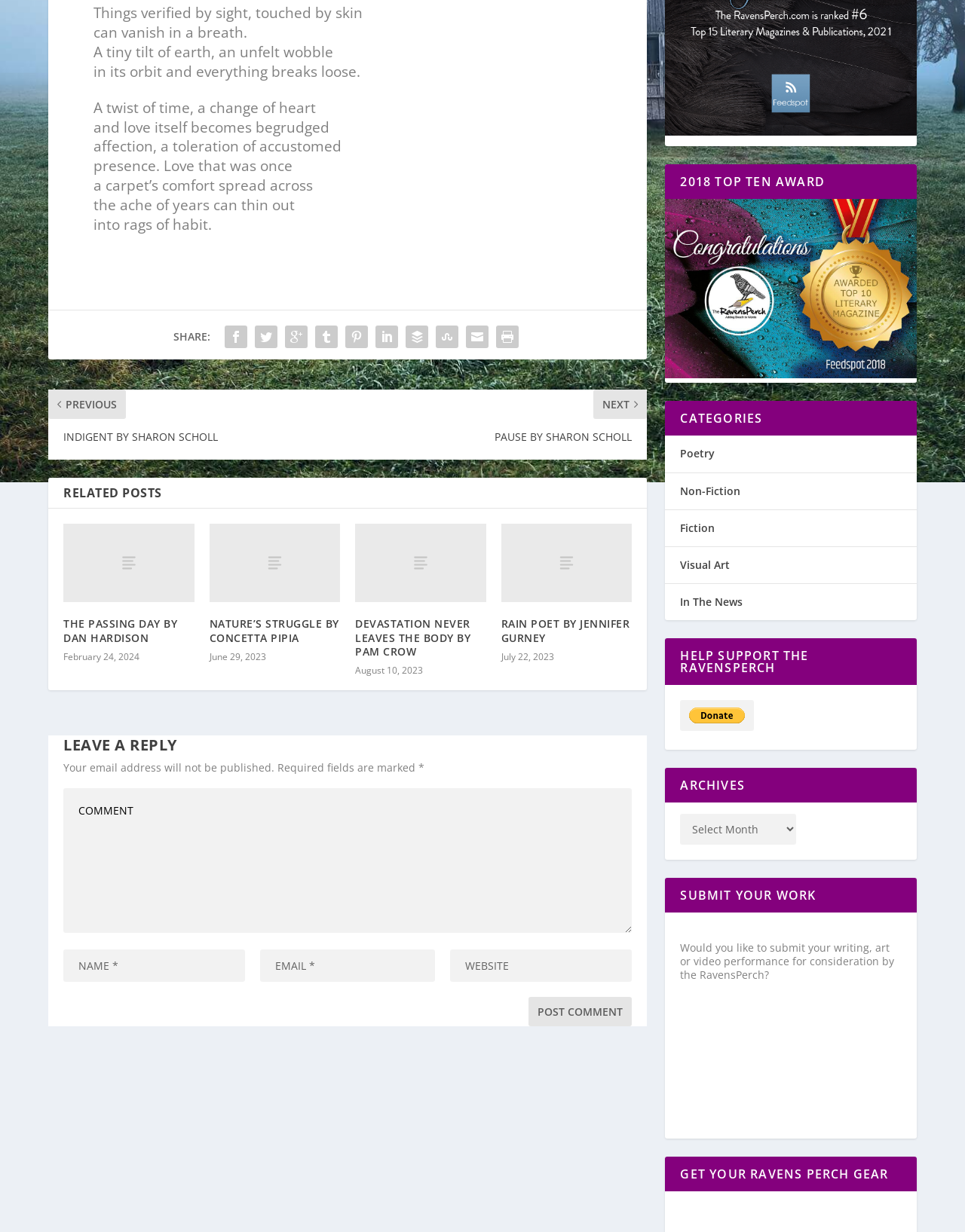Determine the bounding box coordinates for the UI element described. Format the coordinates as (top-left x, top-left y, bottom-right x, bottom-right y) and ensure all values are between 0 and 1. Element description: input value="Website" name="url"

[0.466, 0.771, 0.655, 0.797]